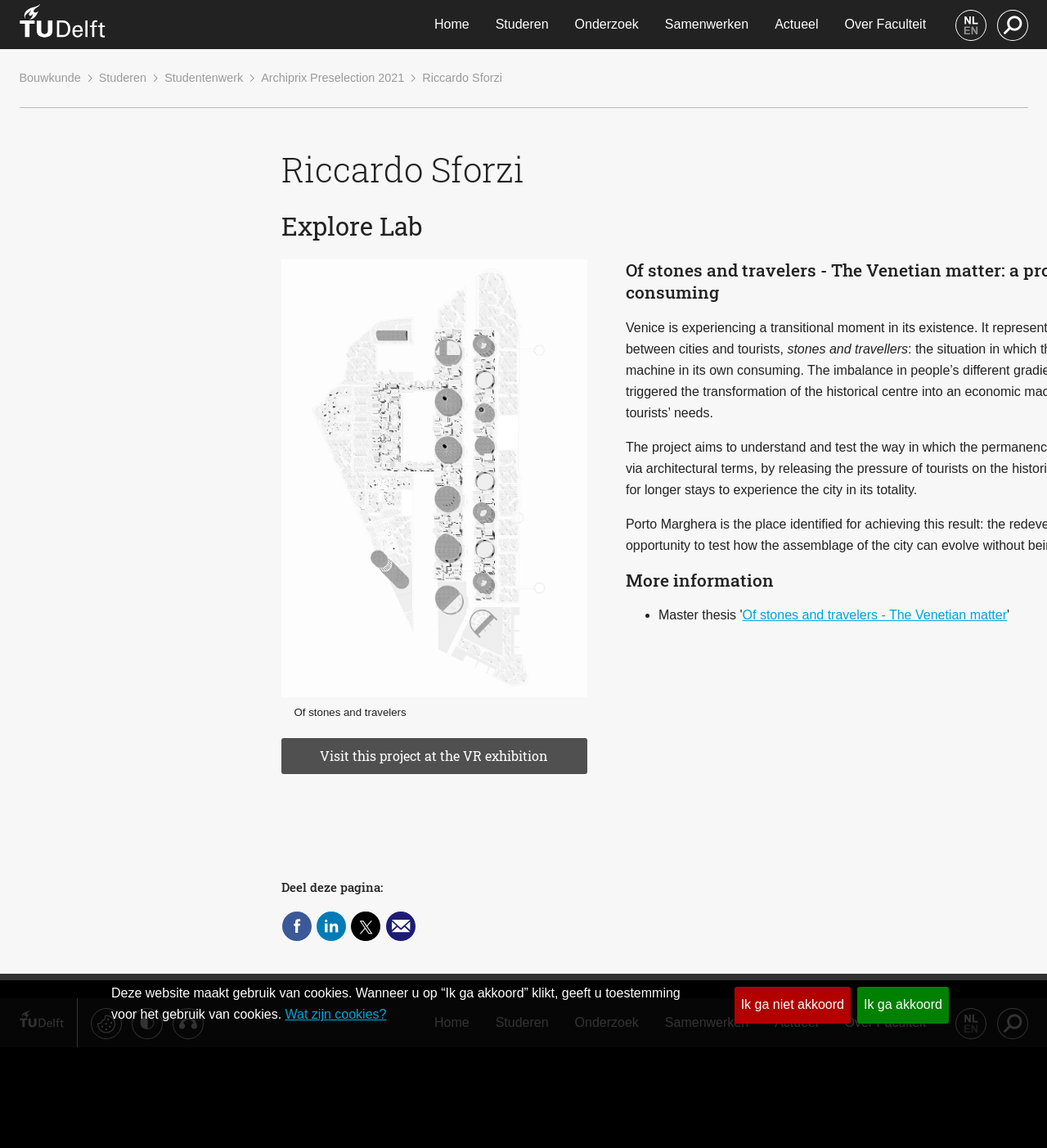Please identify the bounding box coordinates of the clickable element to fulfill the following instruction: "Search for something". The coordinates should be four float numbers between 0 and 1, i.e., [left, top, right, bottom].

[0.952, 0.008, 0.982, 0.036]